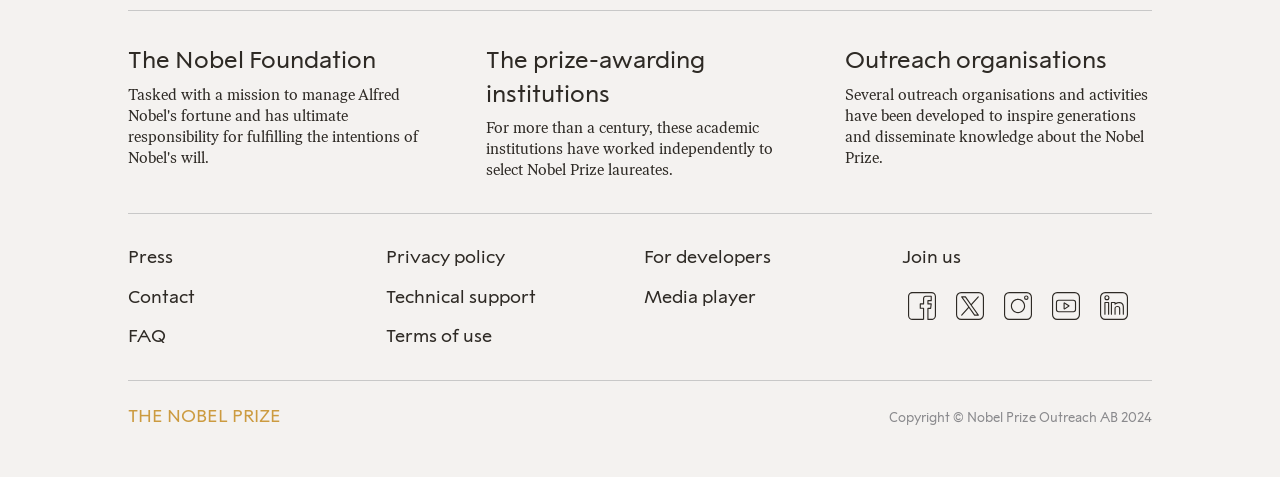Find the bounding box coordinates for the element that must be clicked to complete the instruction: "Follow on Facebook". The coordinates should be four float numbers between 0 and 1, indicated as [left, top, right, bottom].

[0.705, 0.6, 0.736, 0.697]